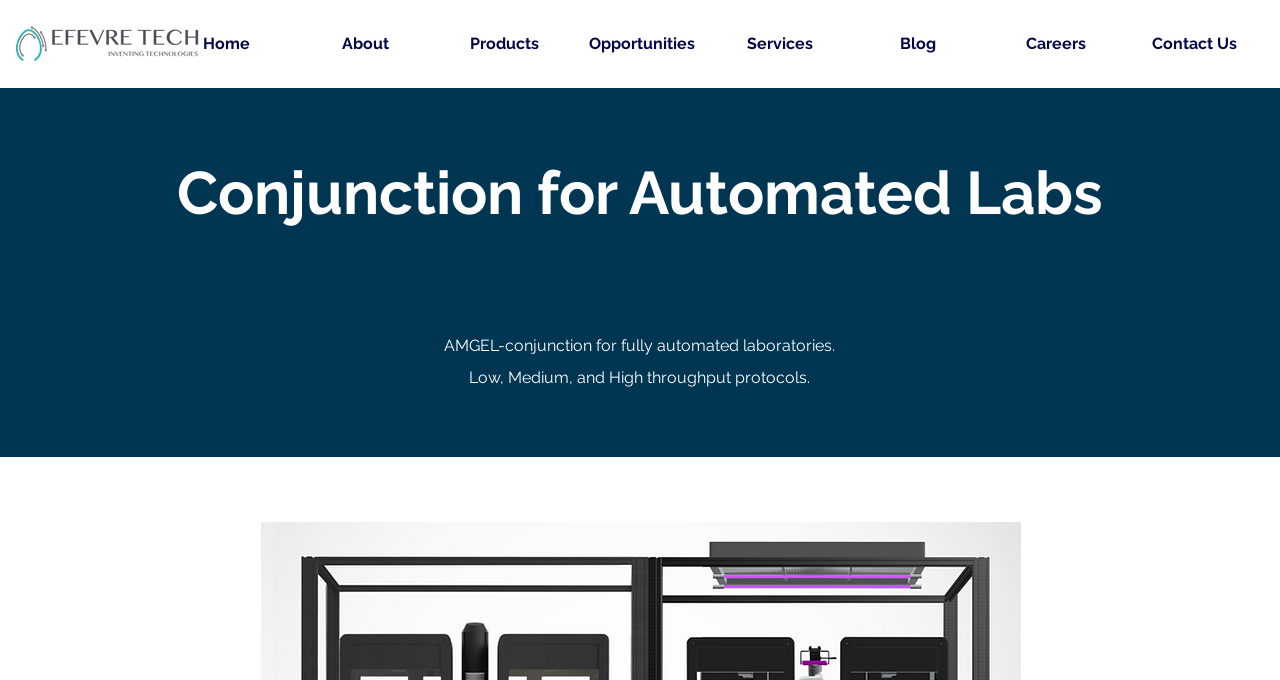What is the position of the navigation links?
Respond with a short answer, either a single word or a phrase, based on the image.

Top